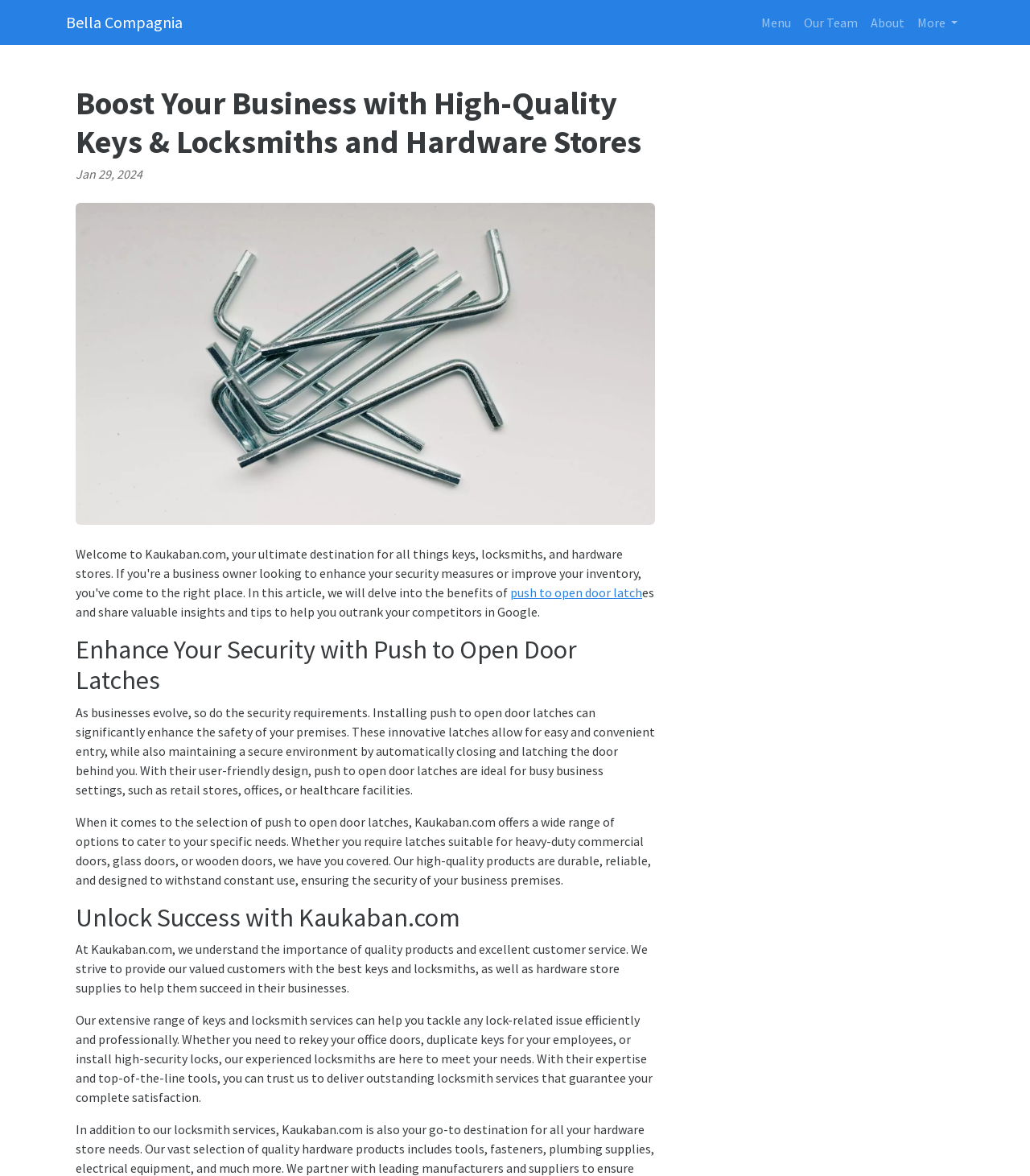Please extract the primary headline from the webpage.

Boost Your Business with High-Quality Keys & Locksmiths and Hardware Stores